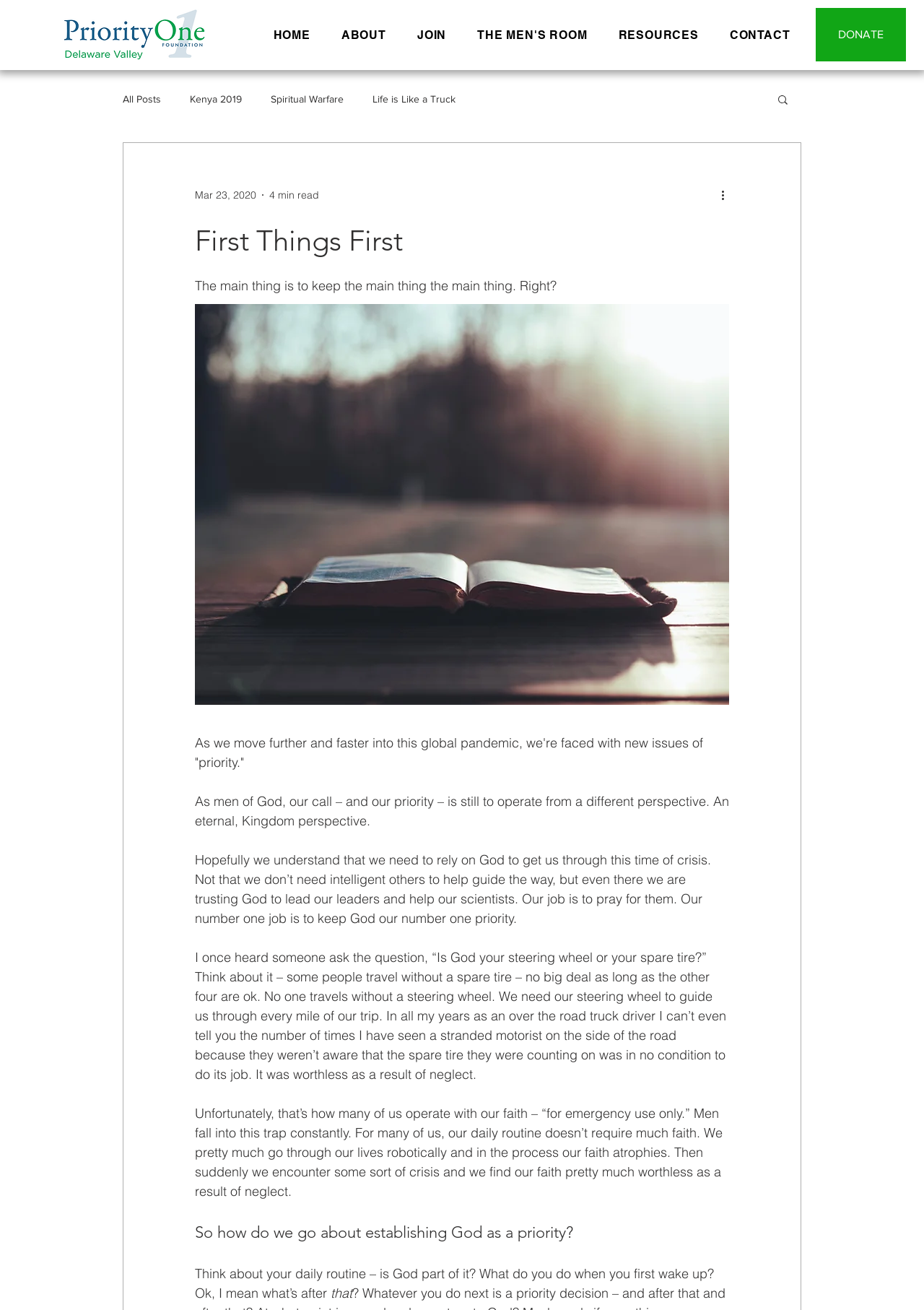Please extract and provide the main headline of the webpage.

First Things First